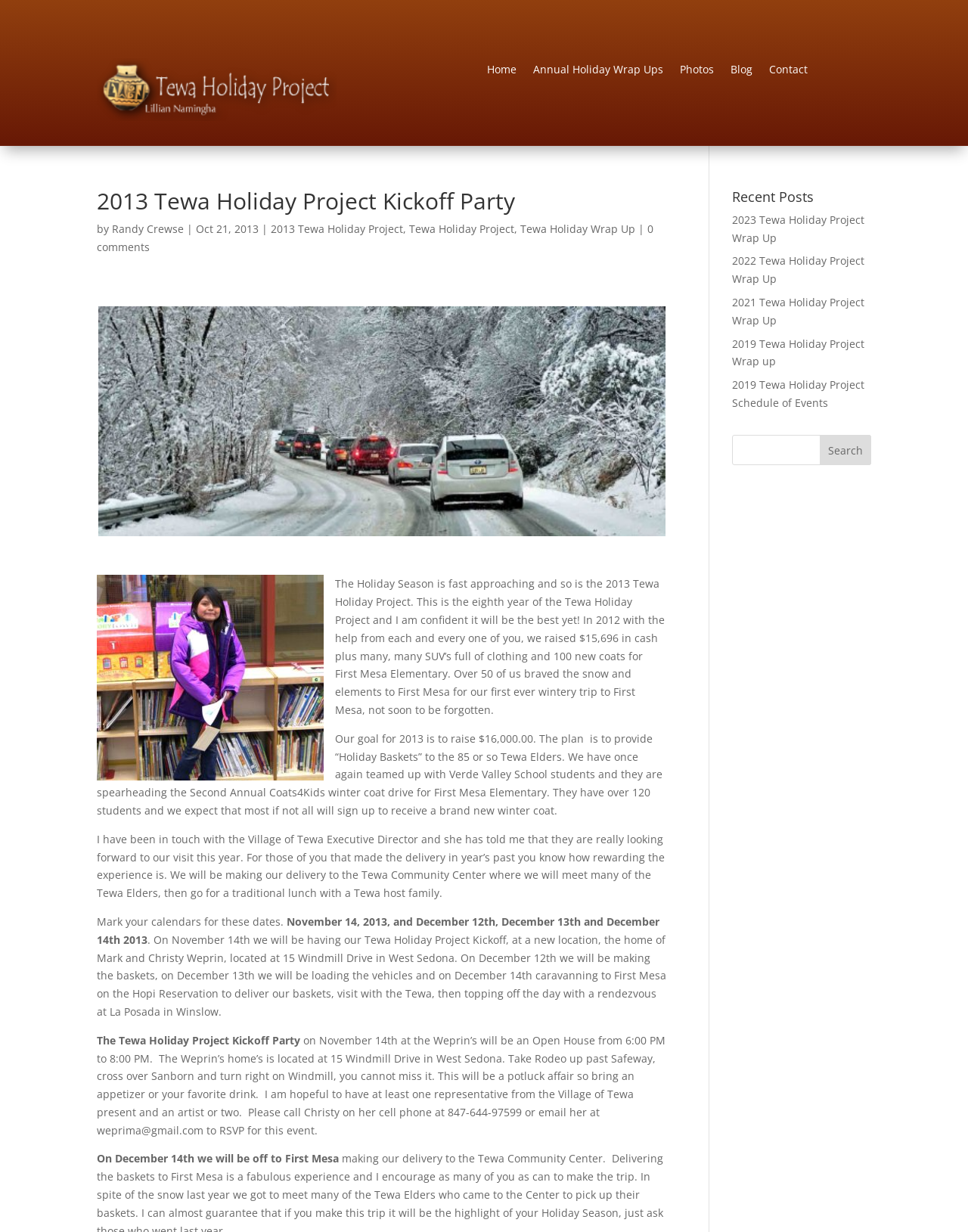Bounding box coordinates should be provided in the format (top-left x, top-left y, bottom-right x, bottom-right y) with all values between 0 and 1. Identify the bounding box for this UI element: 0 comments

[0.1, 0.18, 0.675, 0.206]